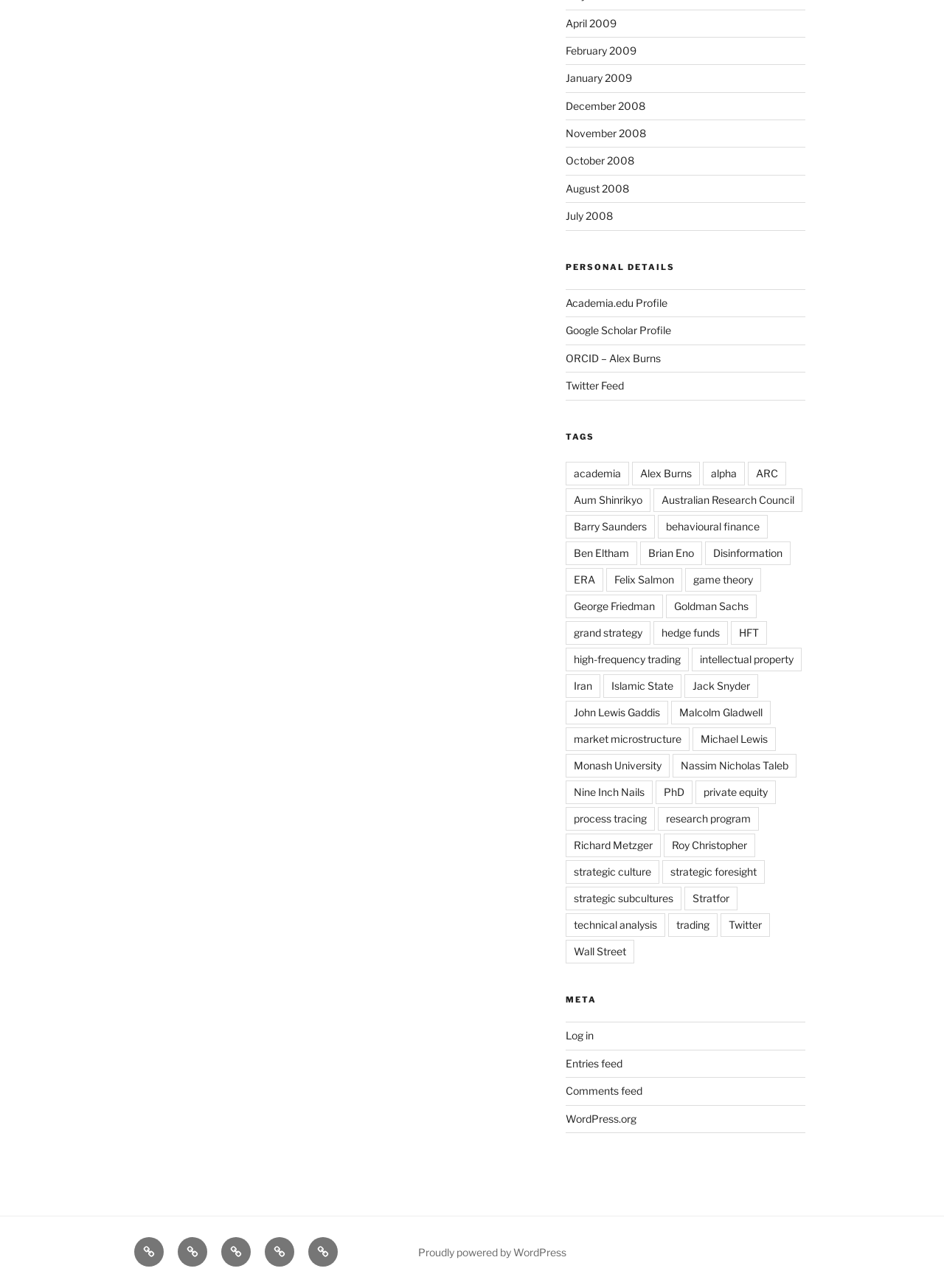Carefully observe the image and respond to the question with a detailed answer:
What is the function of the links at the bottom of the page?

The links at the bottom of the page, including 'Log in', 'Entries feed', and 'Comments feed', suggest that they are used to provide additional resources or functionality to users, such as logging in to the website or accessing feeds.